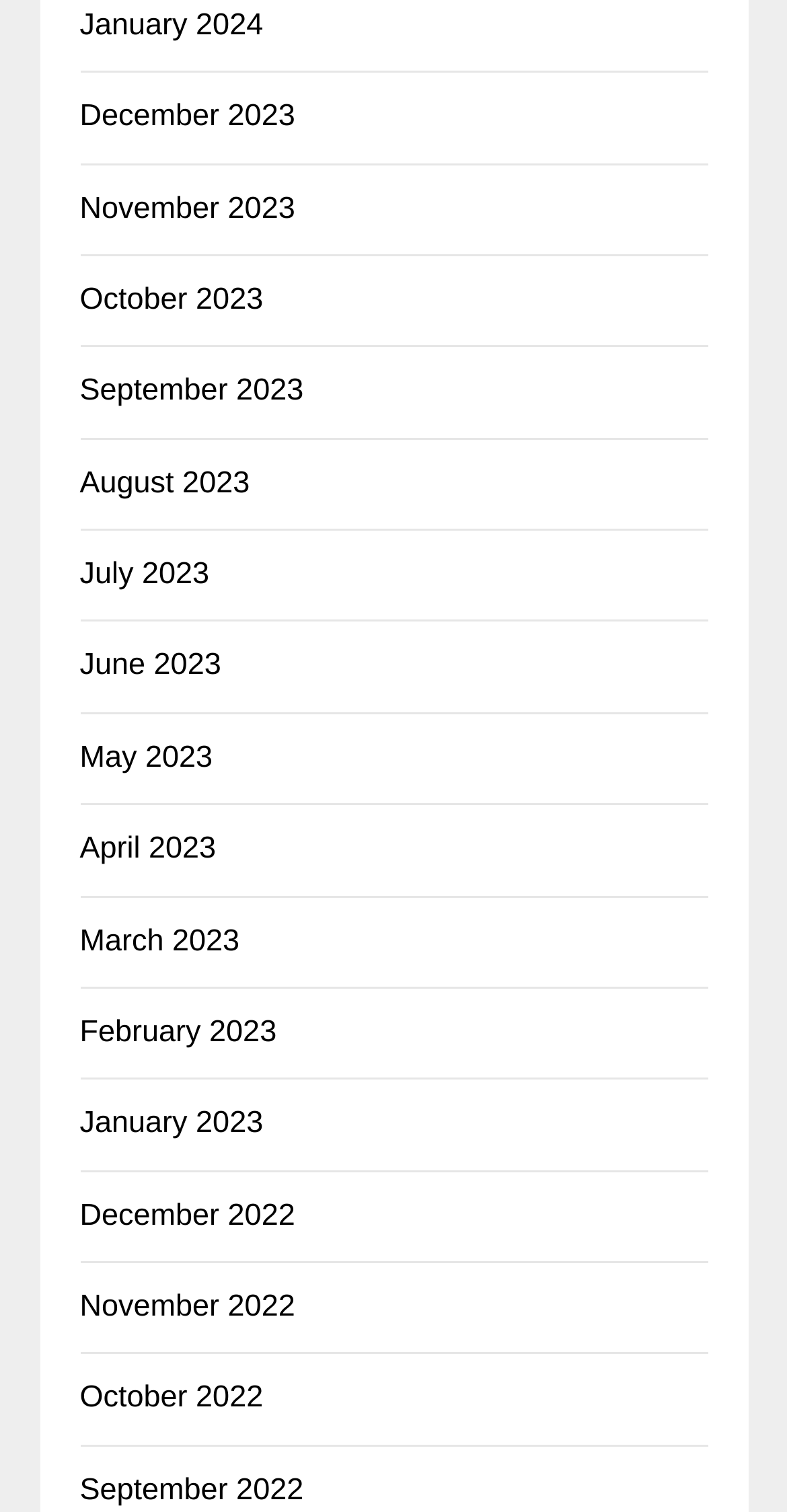Provide the bounding box coordinates of the HTML element this sentence describes: "April 2023". The bounding box coordinates consist of four float numbers between 0 and 1, i.e., [left, top, right, bottom].

[0.101, 0.55, 0.274, 0.573]